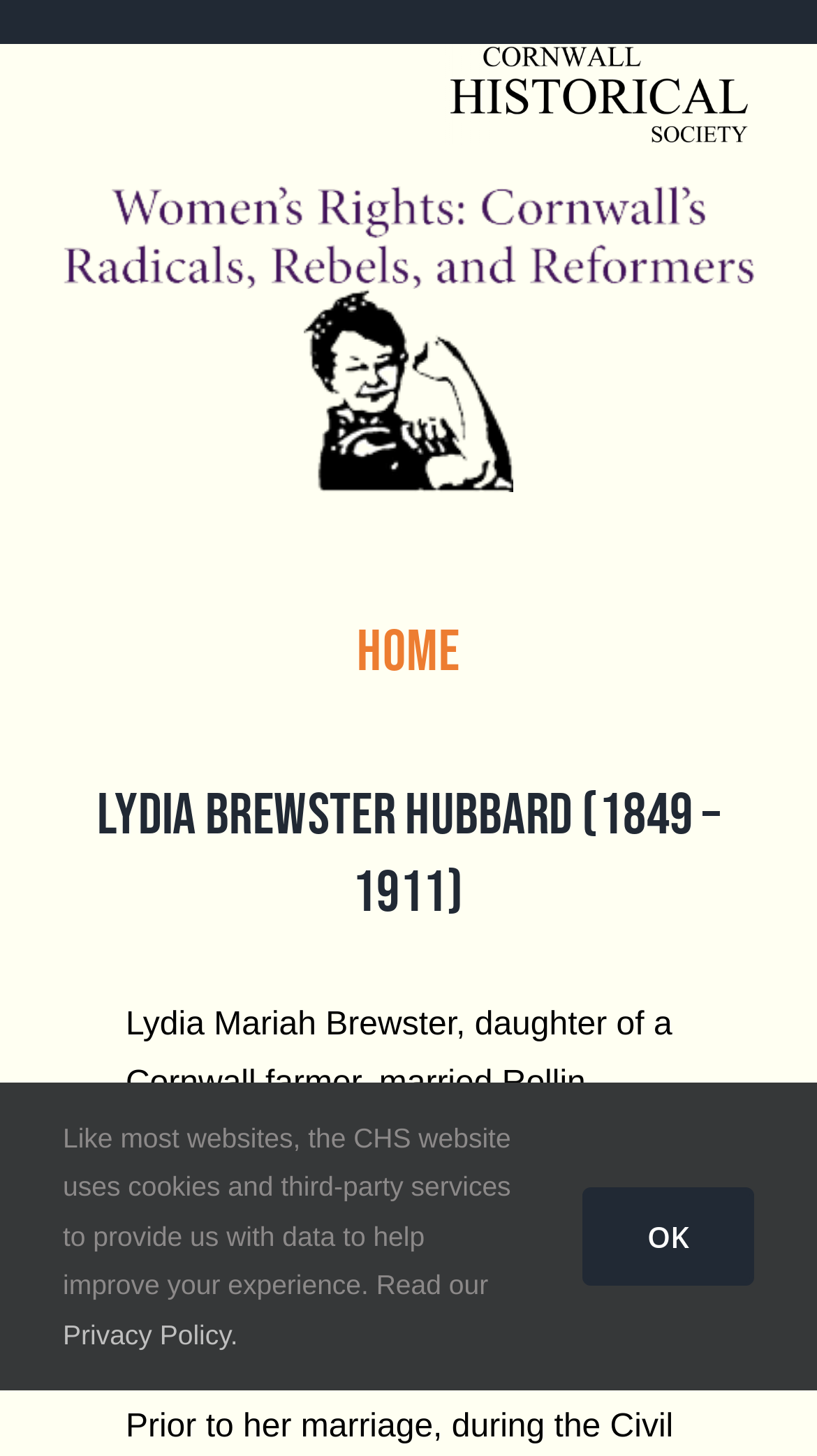Extract the bounding box coordinates for the HTML element that matches this description: "Go to Top". The coordinates should be four float numbers between 0 and 1, i.e., [left, top, right, bottom].

[0.695, 0.849, 0.808, 0.912]